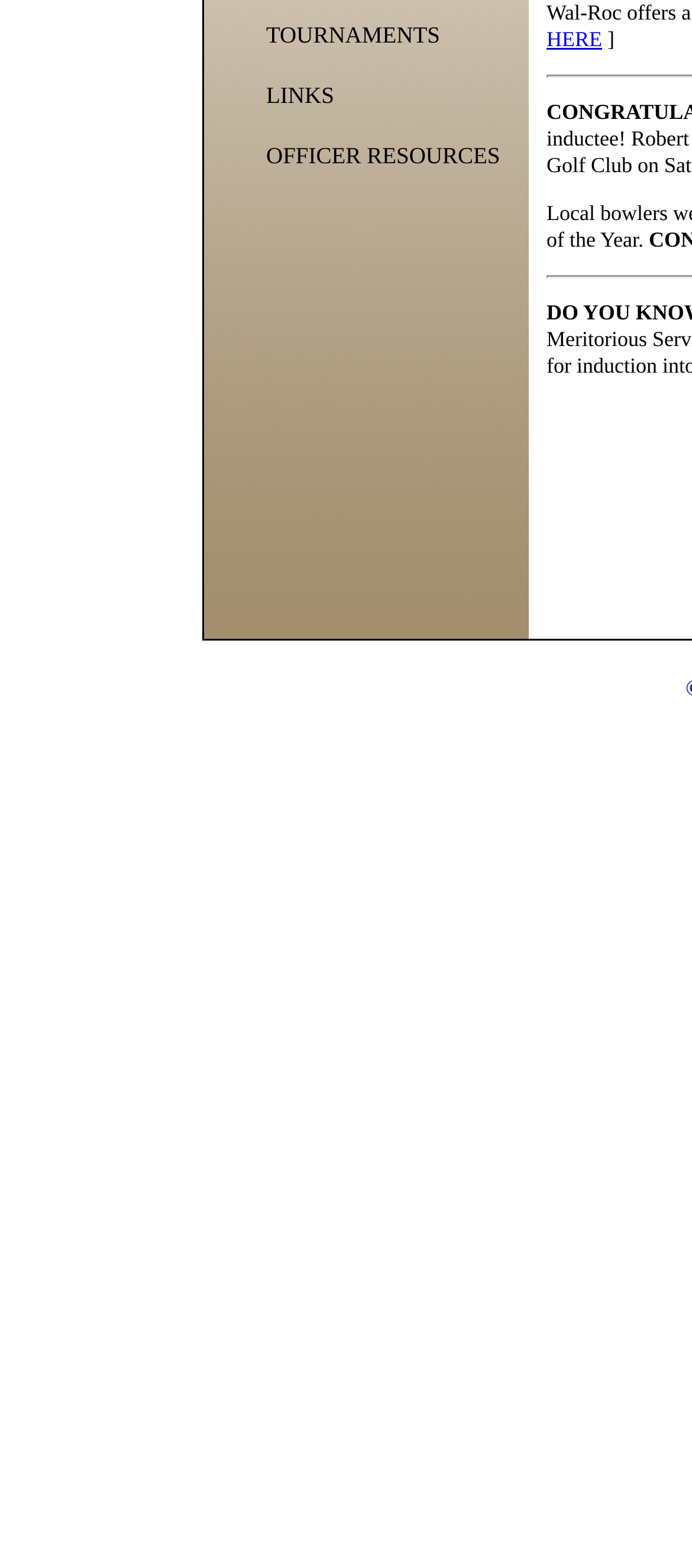Please find the bounding box for the following UI element description. Provide the coordinates in (top-left x, top-left y, bottom-right x, bottom-right y) format, with values between 0 and 1: HERE

[0.79, 0.017, 0.87, 0.033]